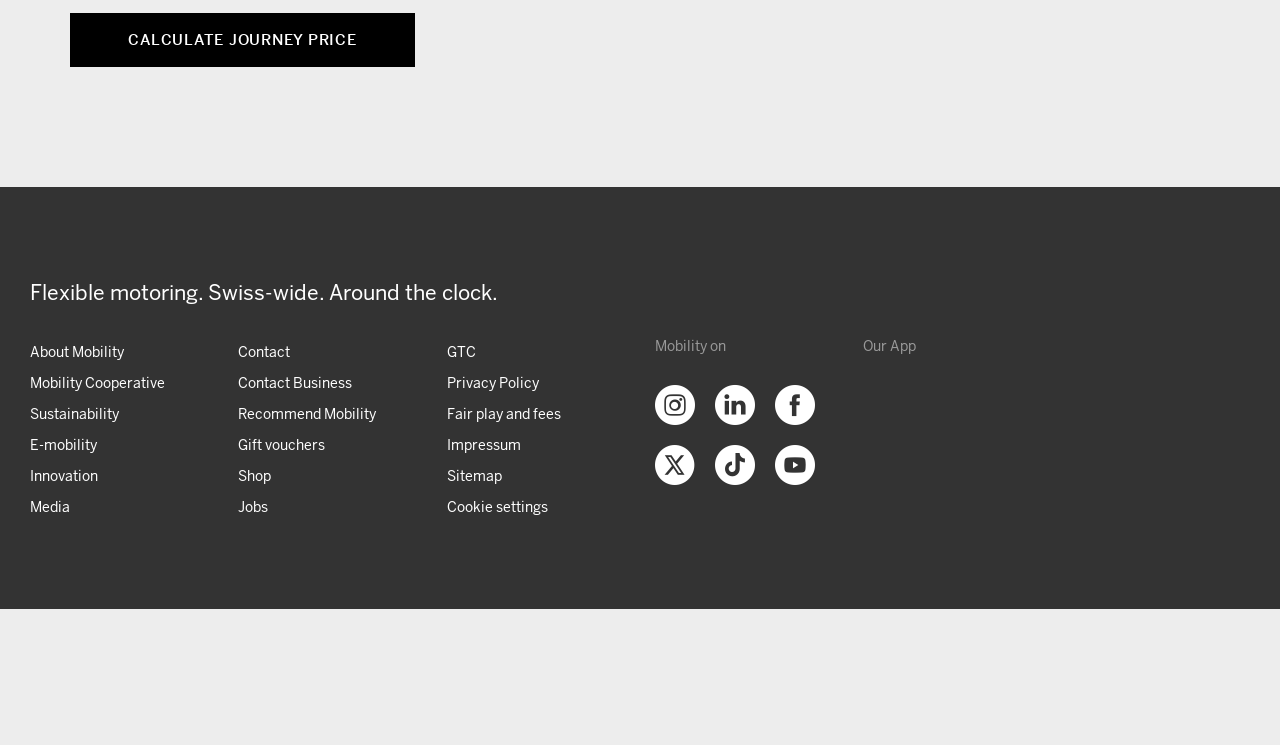Please find the bounding box coordinates of the element that must be clicked to perform the given instruction: "Learn about Mobility Cooperative". The coordinates should be four float numbers from 0 to 1, i.e., [left, top, right, bottom].

[0.023, 0.502, 0.129, 0.528]